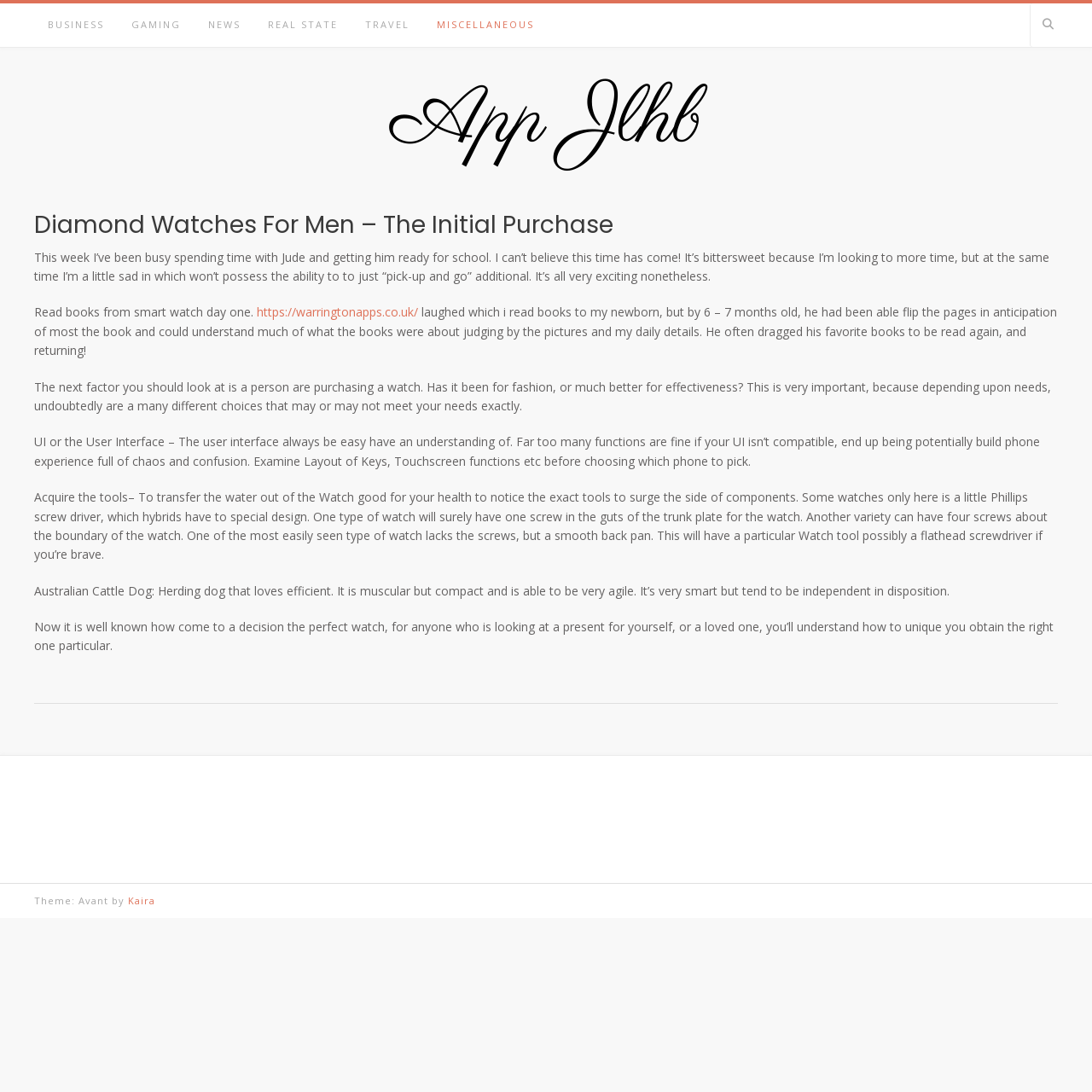Please identify the coordinates of the bounding box that should be clicked to fulfill this instruction: "Go to Kaira's website".

[0.117, 0.819, 0.142, 0.83]